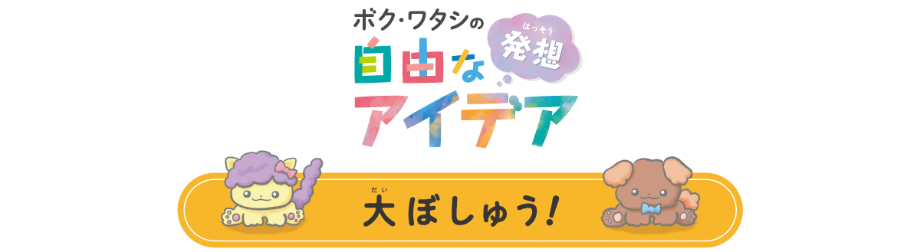What is the name of the contest in Japanese?
Look at the image and respond with a one-word or short phrase answer.

ボク・ワタシの自由なアイデア